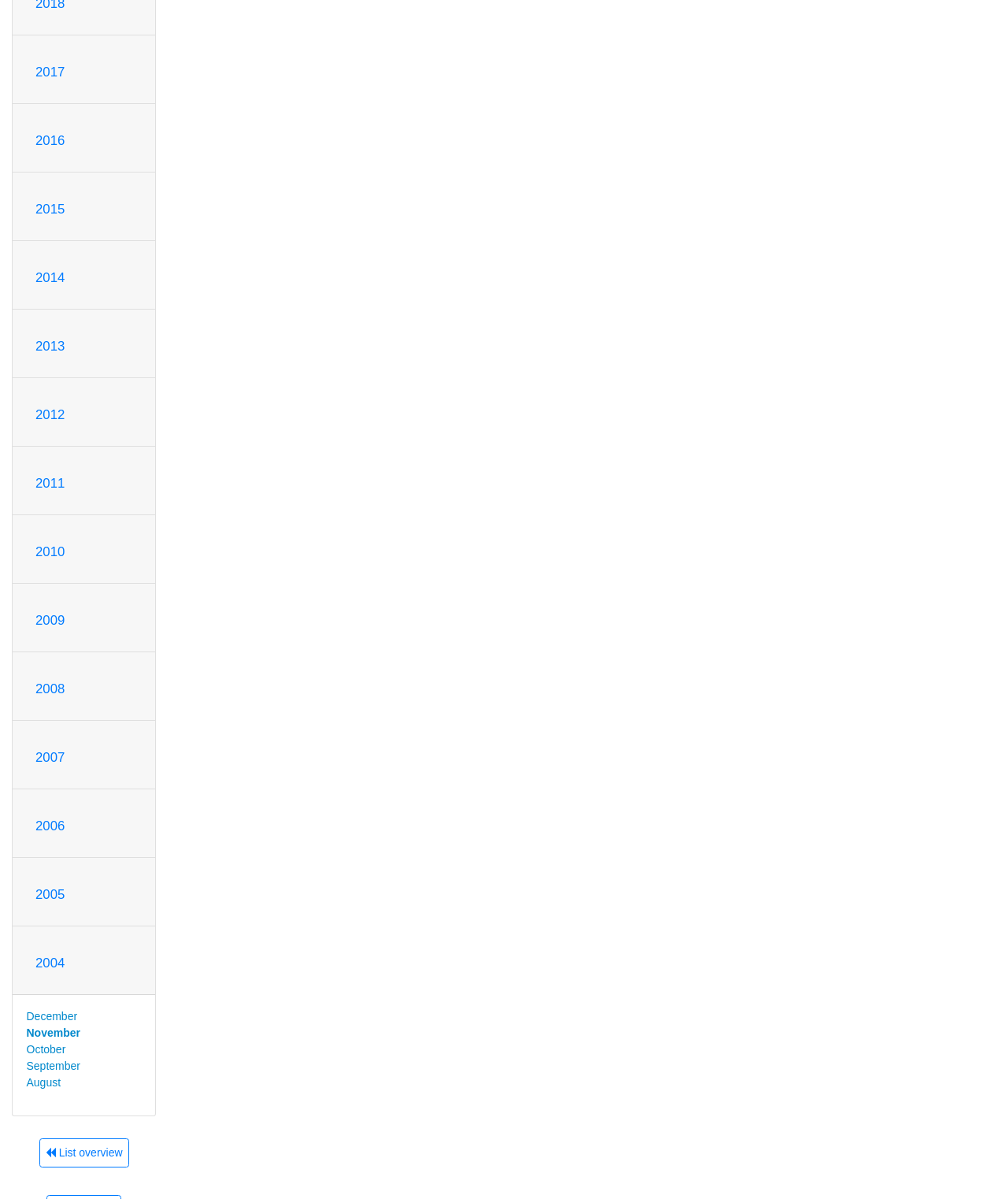Bounding box coordinates are given in the format (top-left x, top-left y, bottom-right x, bottom-right y). All values should be floating point numbers between 0 and 1. Provide the bounding box coordinate for the UI element described as: List overview

[0.039, 0.95, 0.128, 0.974]